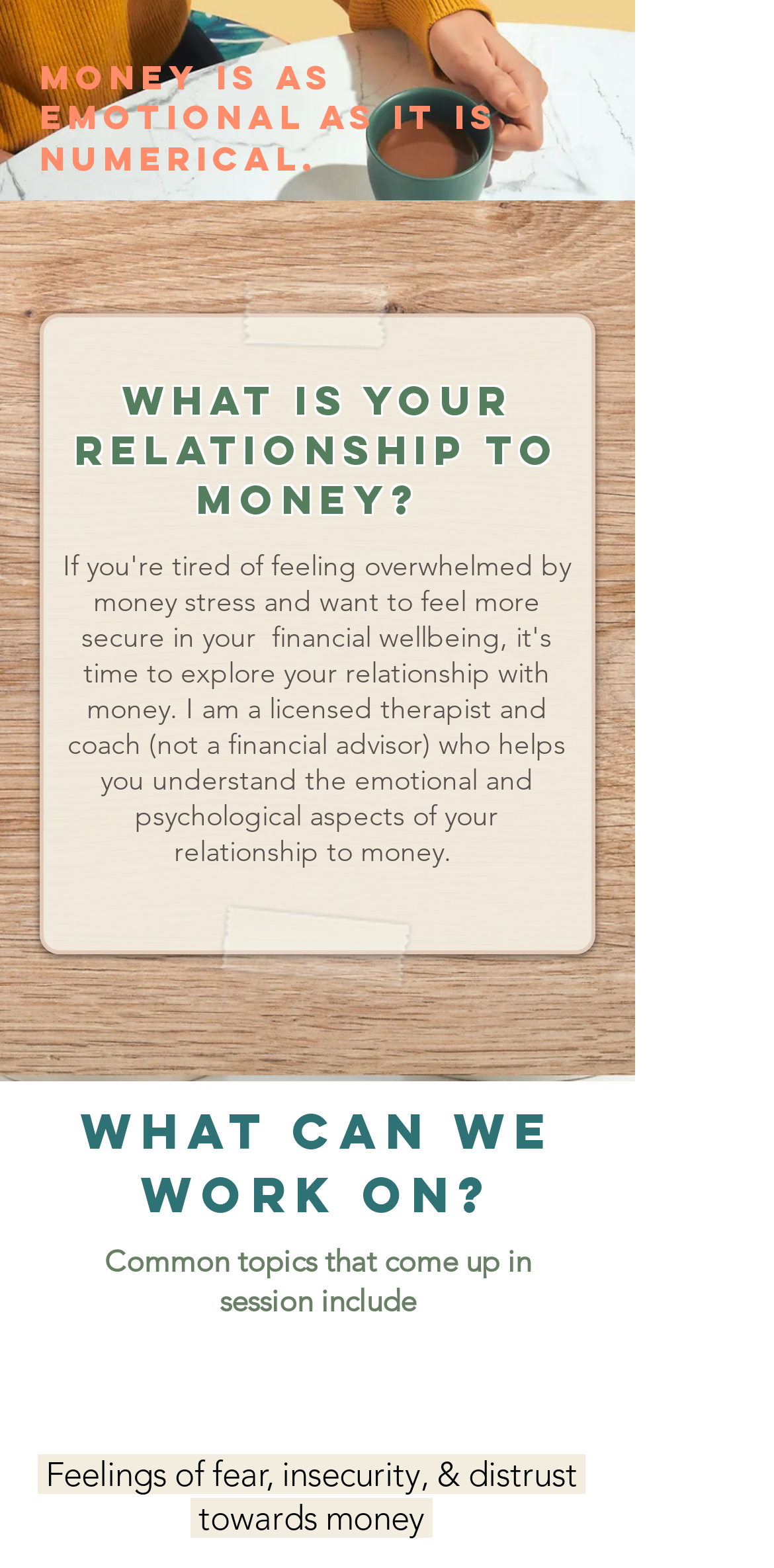What is the dominant color of the background image?
Using the image provided, answer with just one word or phrase.

Wood